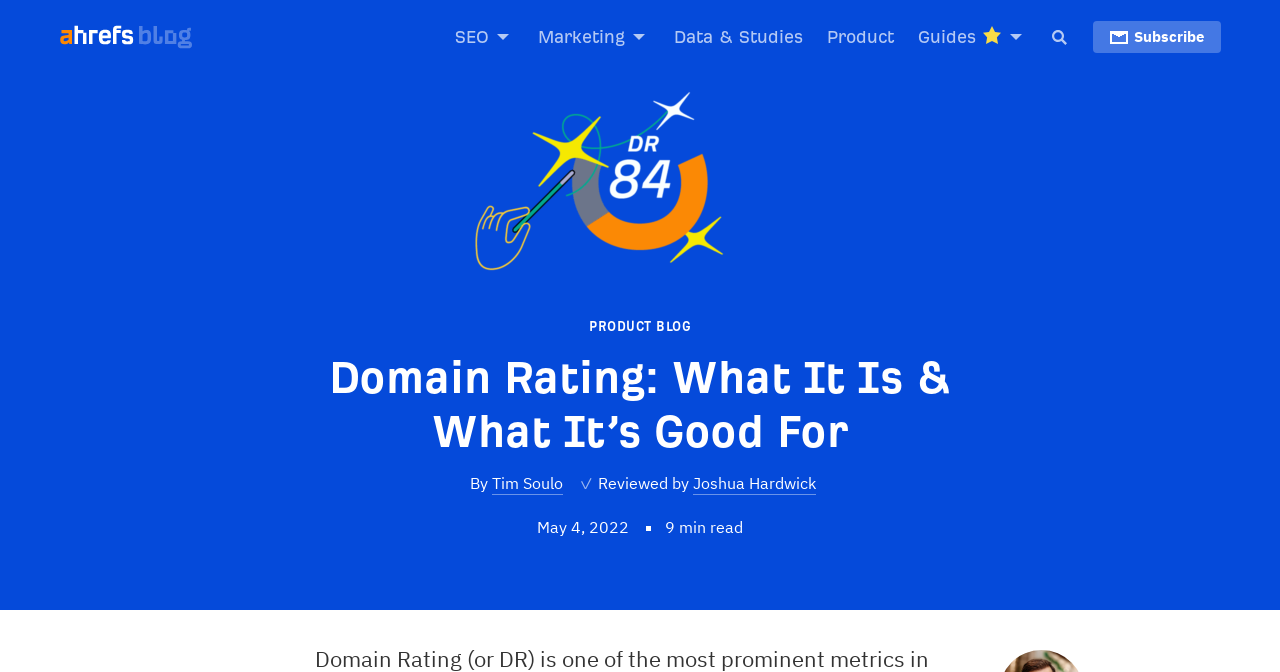Identify the coordinates of the bounding box for the element that must be clicked to accomplish the instruction: "Download 5 steps for securing your family's future".

None